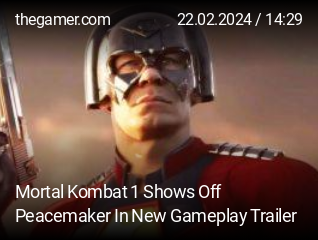Carefully examine the image and provide an in-depth answer to the question: What is the theme of the game Mortal Kombat?

The caption describes the game Mortal Kombat as having an intense action theme, which is reflected in the design of the banner and the character's costume. This suggests that the game is focused on action and combat.